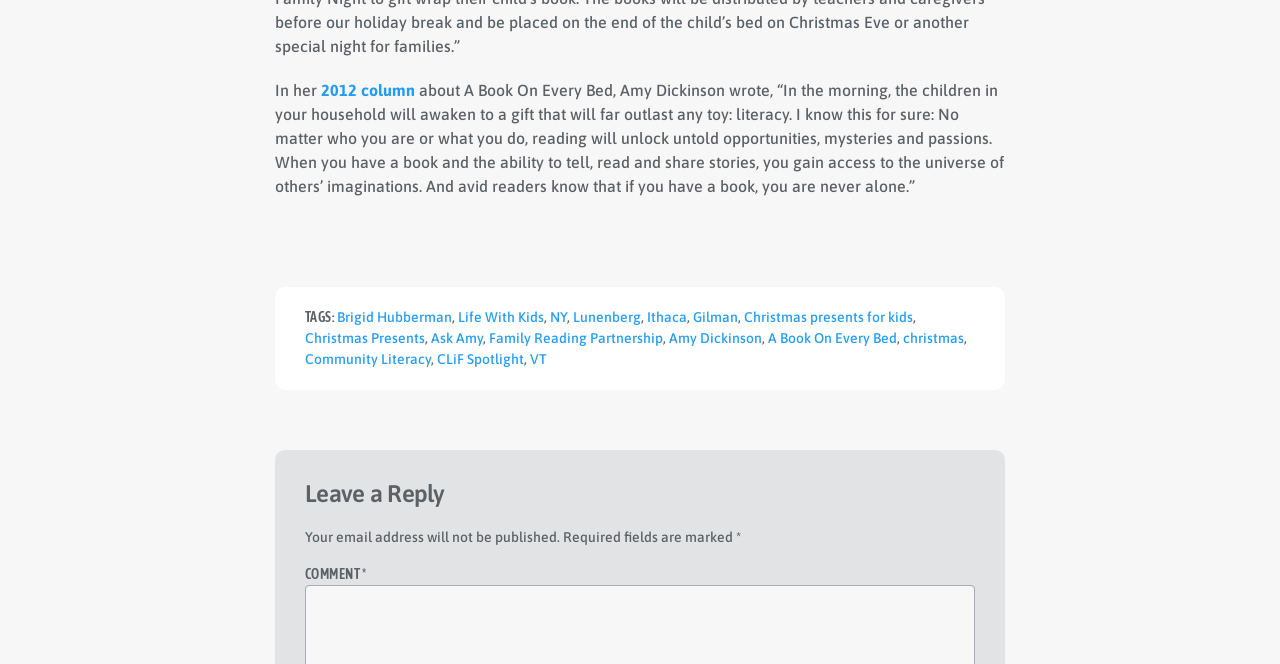Determine the bounding box coordinates of the target area to click to execute the following instruction: "Click on the 'Amy Dickinson' link."

[0.523, 0.497, 0.595, 0.521]